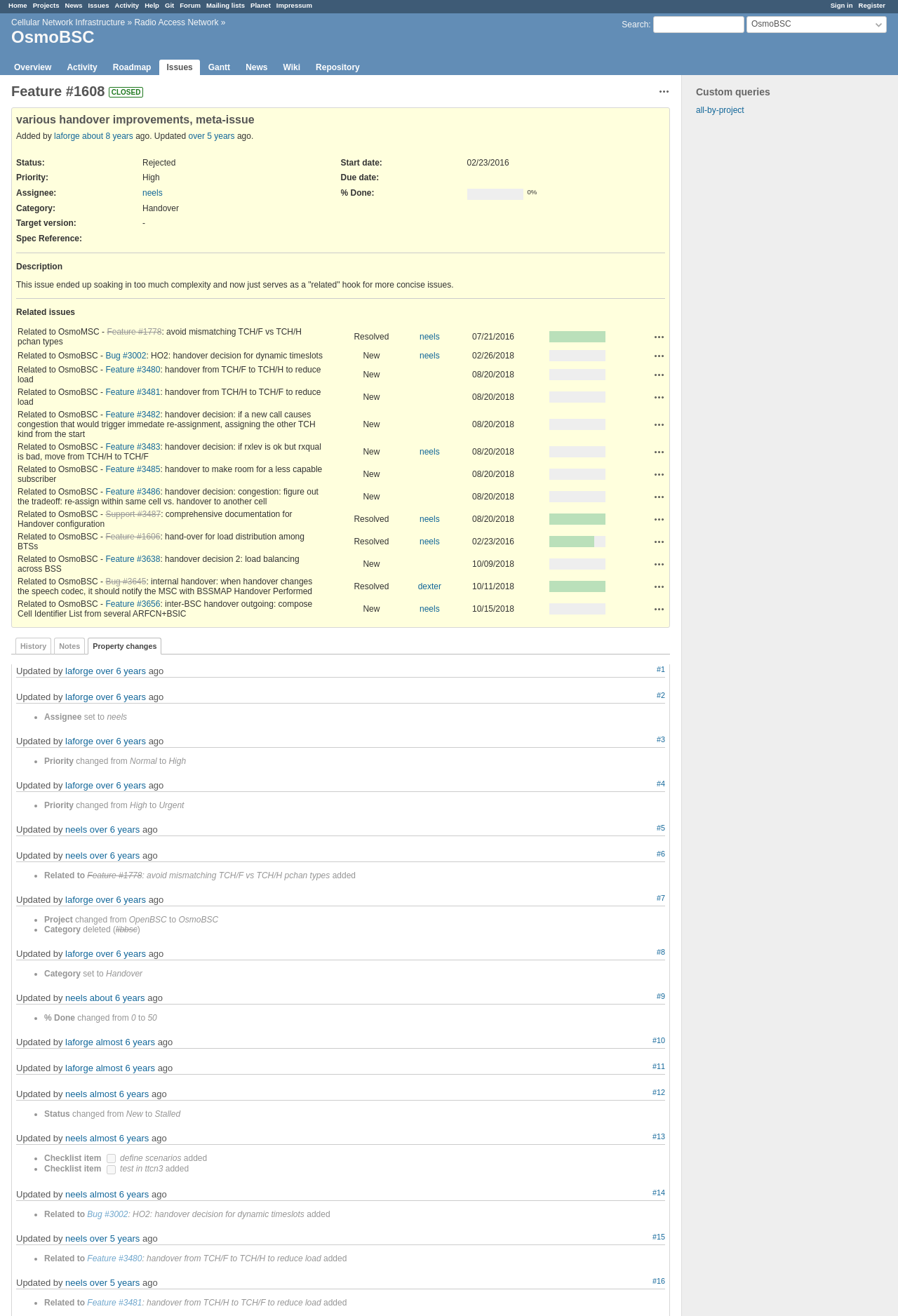Specify the bounding box coordinates of the element's area that should be clicked to execute the given instruction: "View project overview". The coordinates should be four float numbers between 0 and 1, i.e., [left, top, right, bottom].

[0.008, 0.045, 0.065, 0.057]